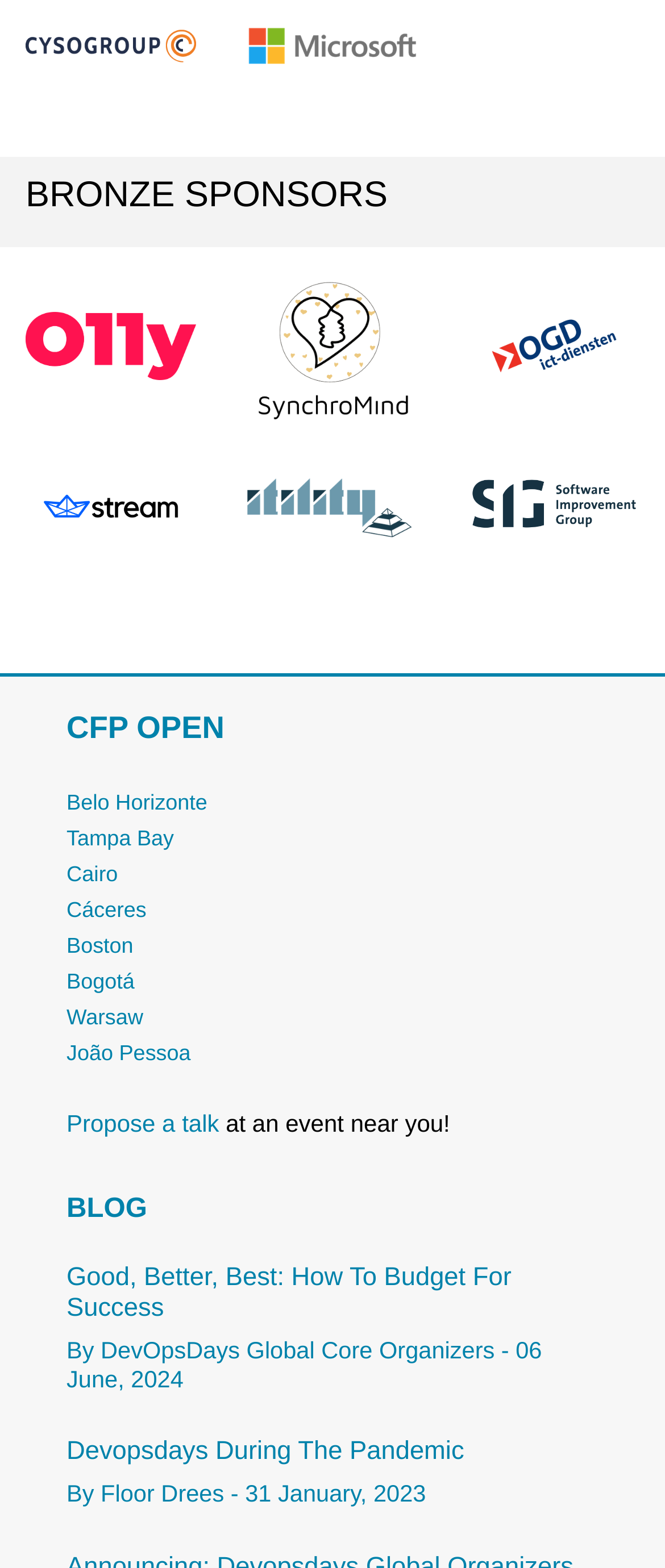How many bronze sponsors are listed?
Using the information from the image, answer the question thoroughly.

There are 5 bronze sponsors listed, which are o11y, Synchromind, OGD, Stream, and Itility, each indicated by a link element with the sponsor's name and a corresponding image element.